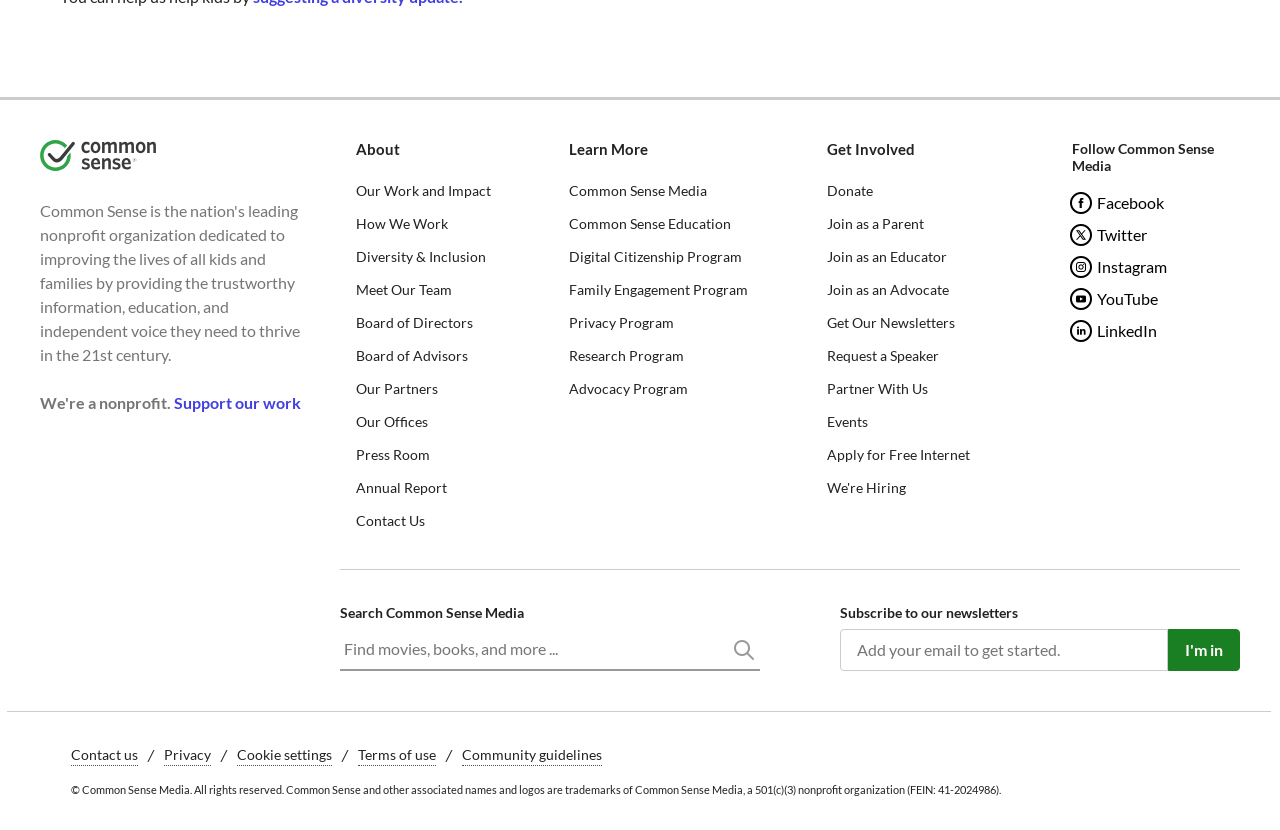Using the webpage screenshot, find the UI element described by Instagram. Provide the bounding box coordinates in the format (top-left x, top-left y, bottom-right x, bottom-right y), ensuring all values are floating point numbers between 0 and 1.

[0.835, 0.307, 0.912, 0.336]